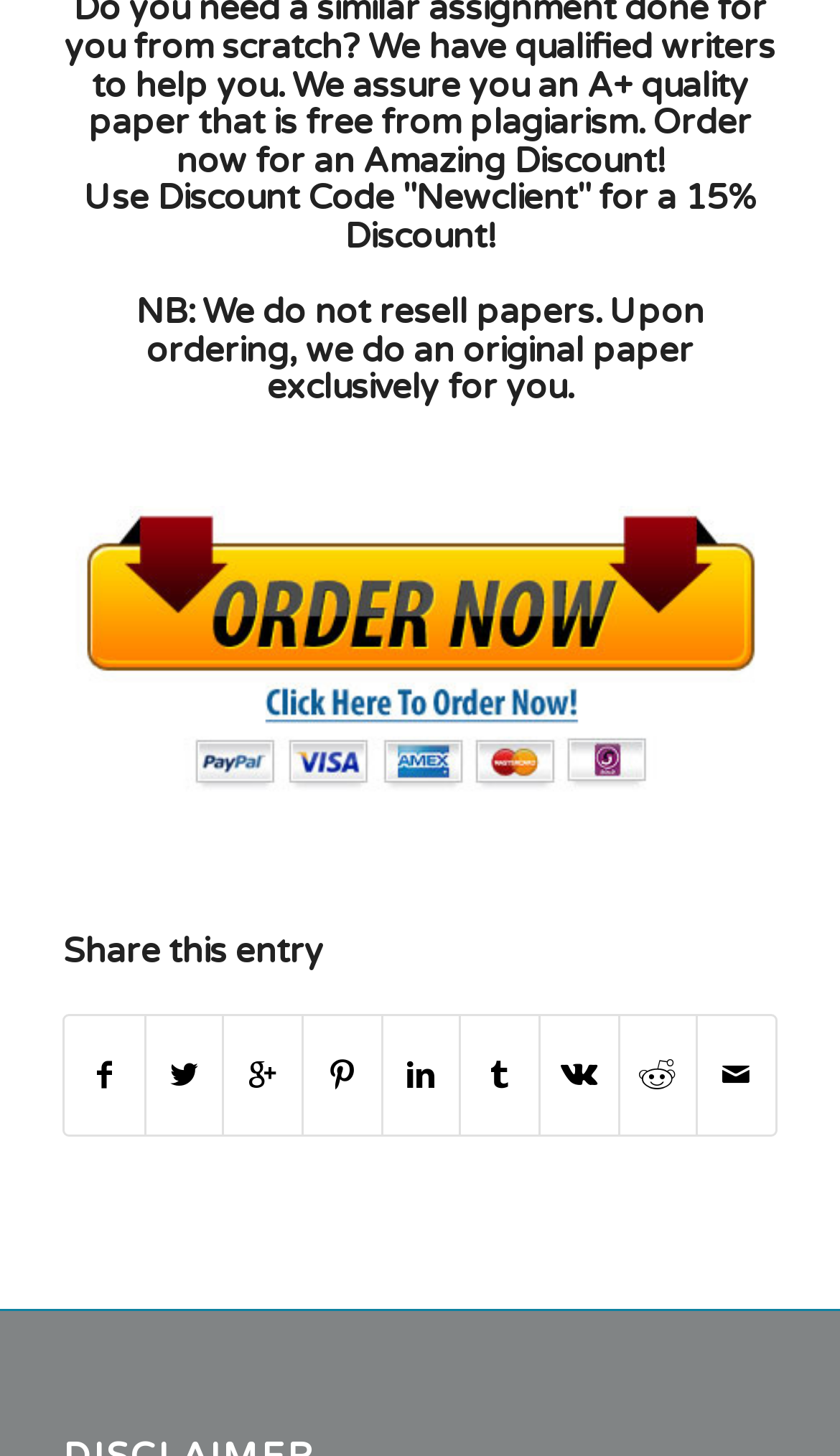What is below the 'Share this entry' heading?
Could you please answer the question thoroughly and with as much detail as possible?

By analyzing the bounding box coordinates, it can be seen that the 'Share this entry' heading has several links below it, which are likely social media links based on their icons (e.g., '', '', etc.).